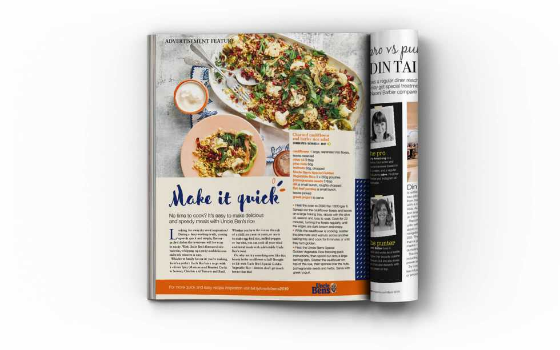Illustrate the image with a detailed caption.

This image features a vibrant and inviting spread from a magazine, showcasing a delicious dish styled in an exquisite manner. The main focus is on a large oval platter filled with a colorful meal, likely salad or baked vegetables, artfully garnished with fresh greens. An additional smaller plate with a similar dish sits to the left. 

Next to the food, there's a steaming cup that hints at a beverage, perhaps tea or coffee, enhancing the cozy atmosphere. The page is adorned with the prominent heading "Make it quick!" written in a playful, bold font, suggesting a theme of quick and easy cooking. Beneath the title, a comforting narrative introduces the article, inviting readers to explore recipes that prioritize convenience without sacrificing taste.

The layout conveys an enticing mix of culinary inspiration and practical advice, perfect for busy individuals looking to whip up delicious meals in a flash.